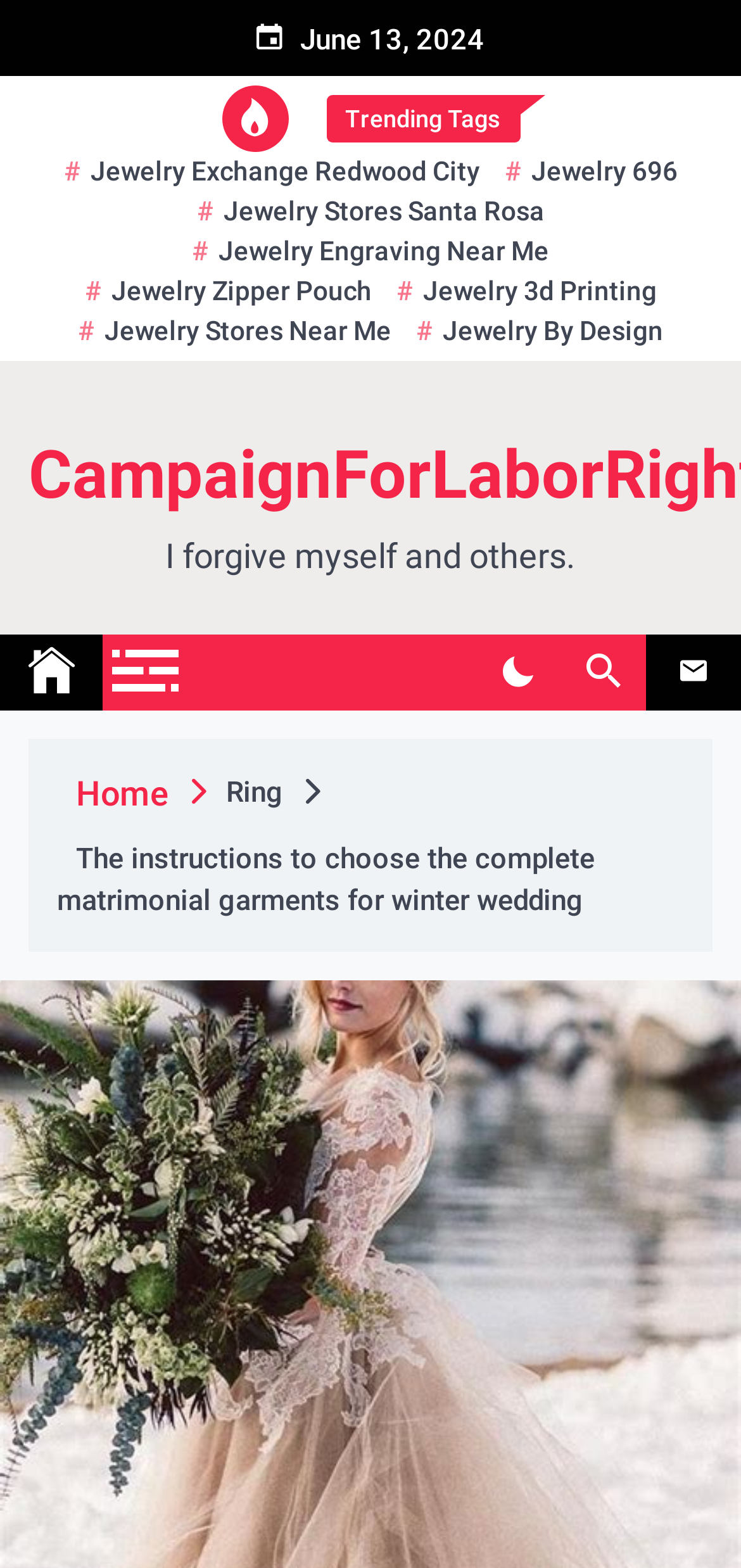How many links are there in the trending tags section?
Please respond to the question with as much detail as possible.

The trending tags section is located in the middle of the webpage, and it contains 7 links with coordinates ranging from [0.073, 0.097, 0.66, 0.122] to [0.549, 0.199, 0.908, 0.224].